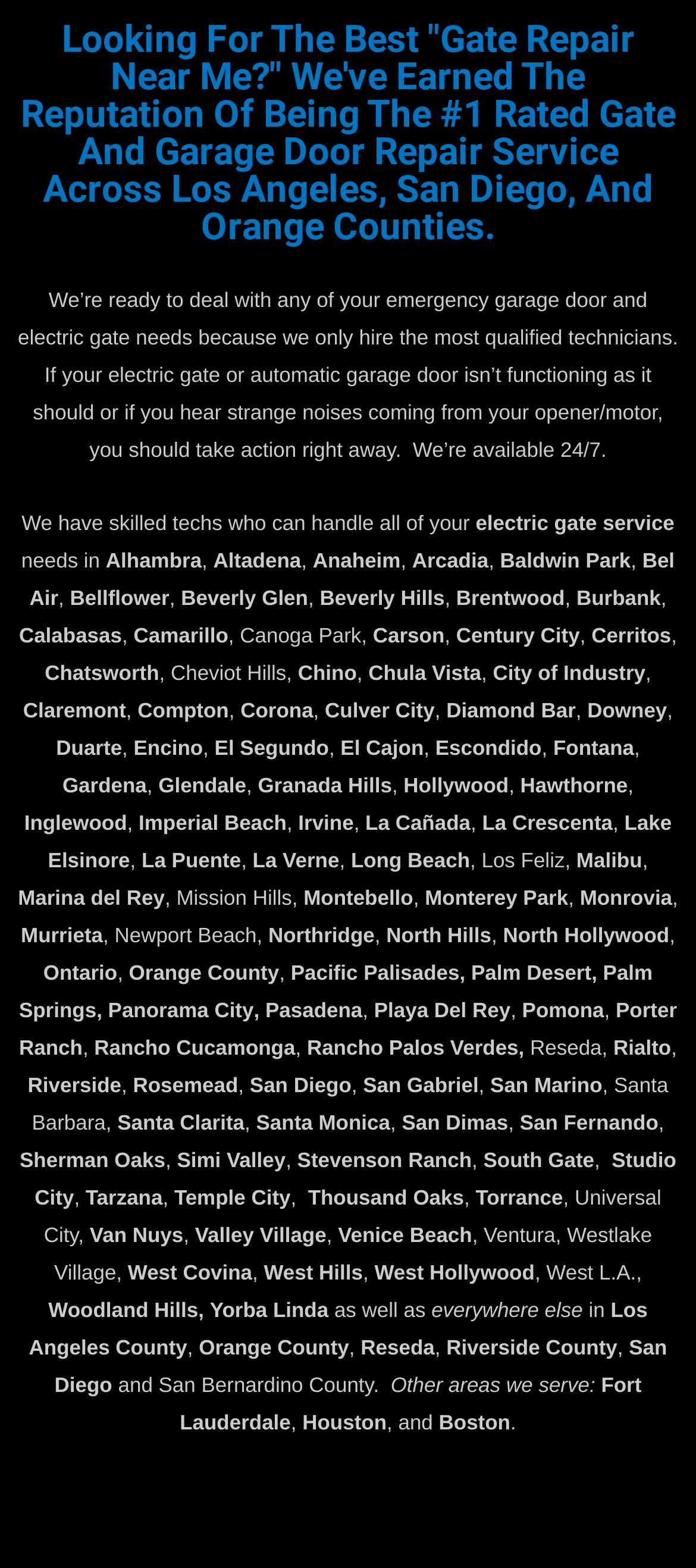Find the bounding box coordinates of the element I should click to carry out the following instruction: "explore services in Beverly Hills".

[0.459, 0.374, 0.639, 0.389]